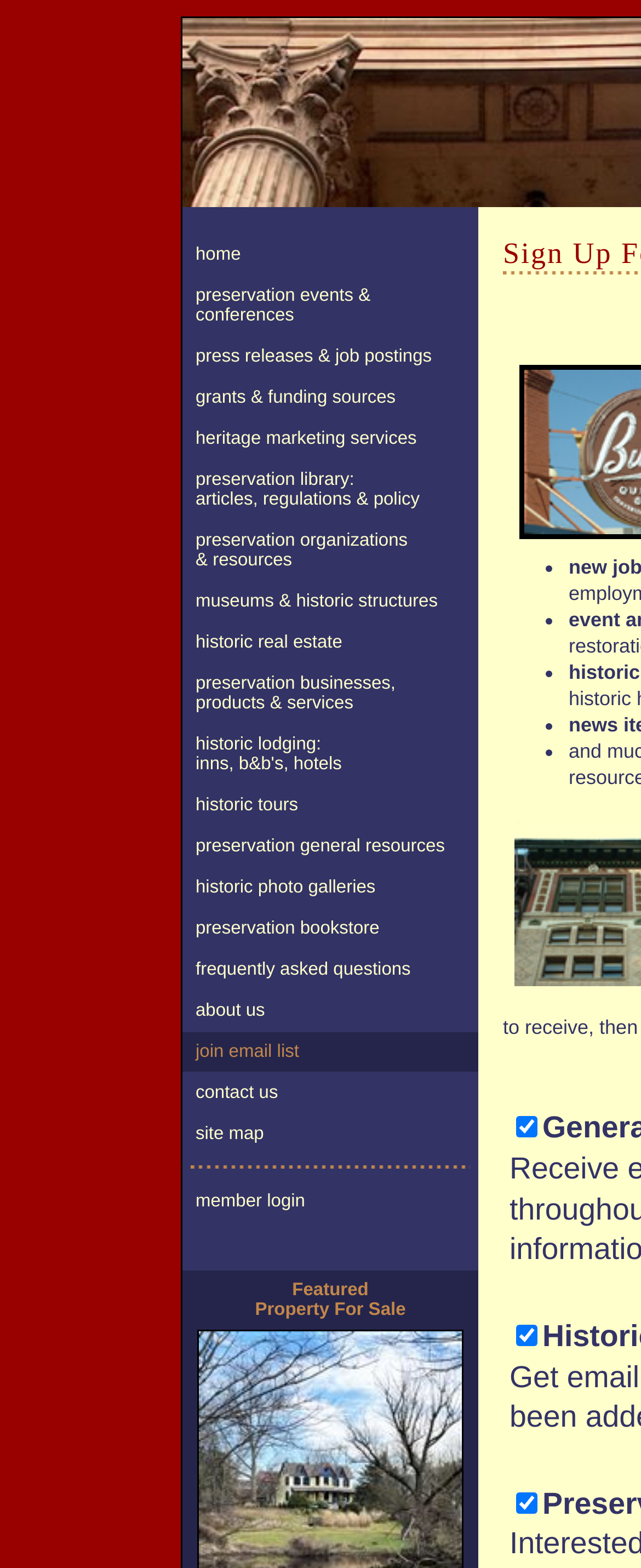Please determine the bounding box coordinates for the UI element described here. Use the format (top-left x, top-left y, bottom-right x, bottom-right y) with values bounded between 0 and 1: home

[0.285, 0.15, 0.746, 0.175]